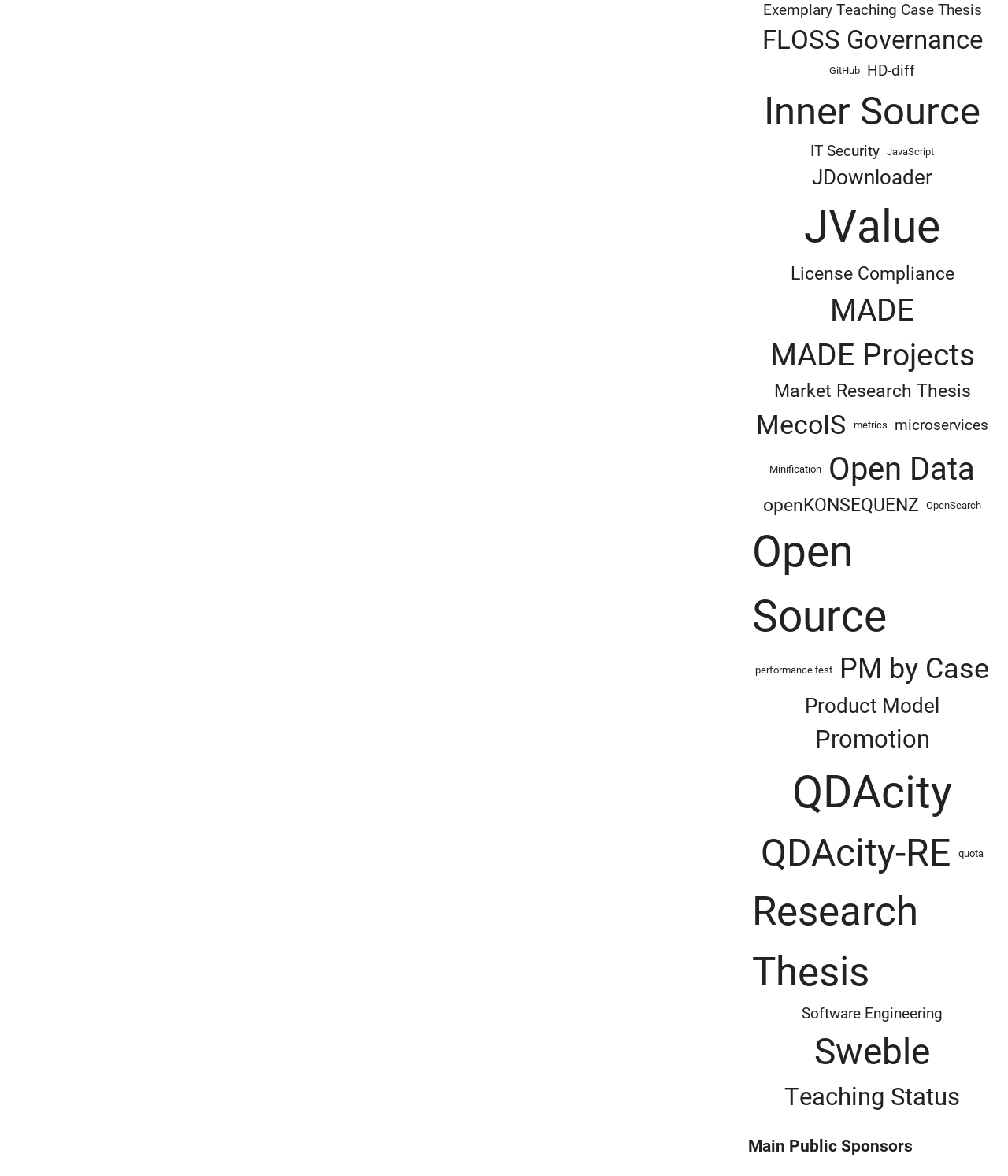Can you pinpoint the bounding box coordinates for the clickable element required for this instruction: "Check Main Public Sponsors"? The coordinates should be four float numbers between 0 and 1, i.e., [left, top, right, bottom].

[0.742, 0.965, 0.988, 0.986]